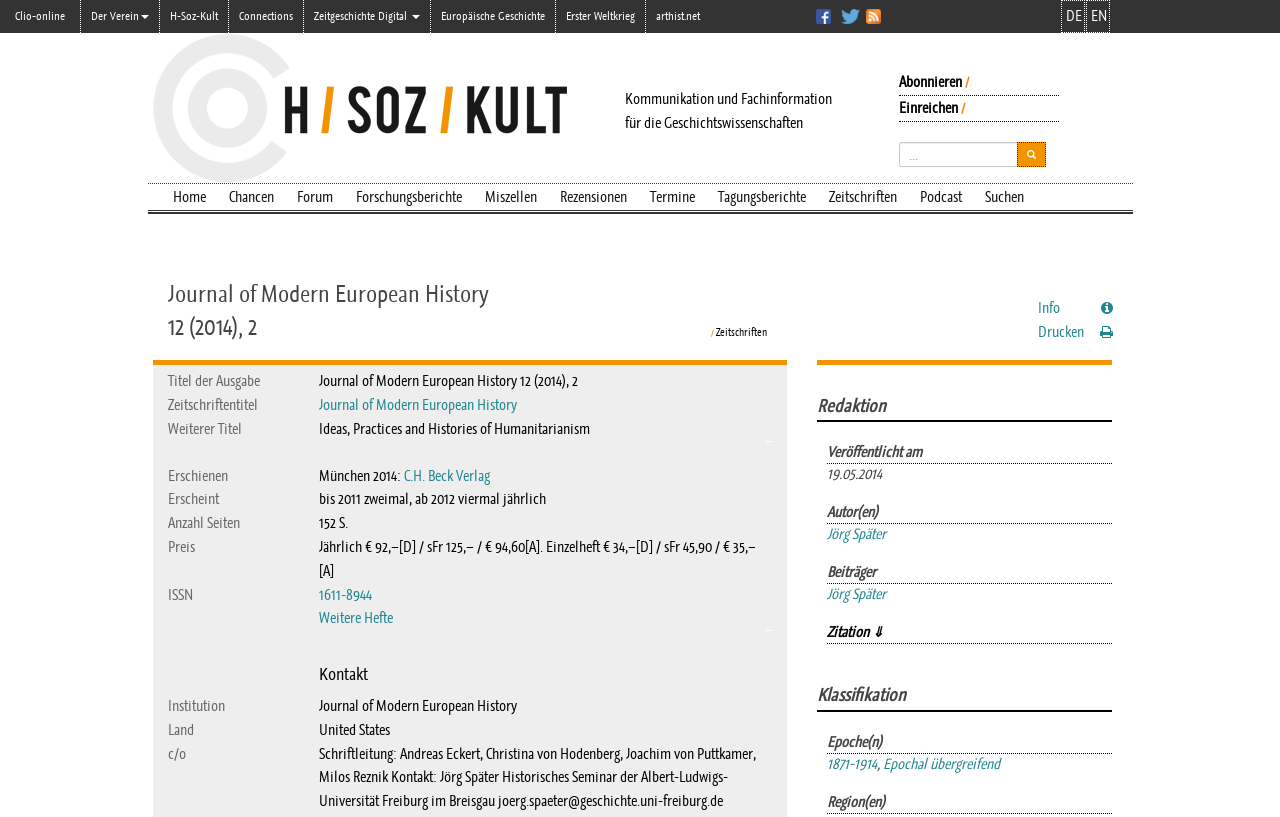What is the price of the journal?
Please provide a comprehensive answer to the question based on the webpage screenshot.

I found the answer by looking at the section 'Preis' which is located in the middle of the webpage, and it lists the prices of the journal in different currencies.